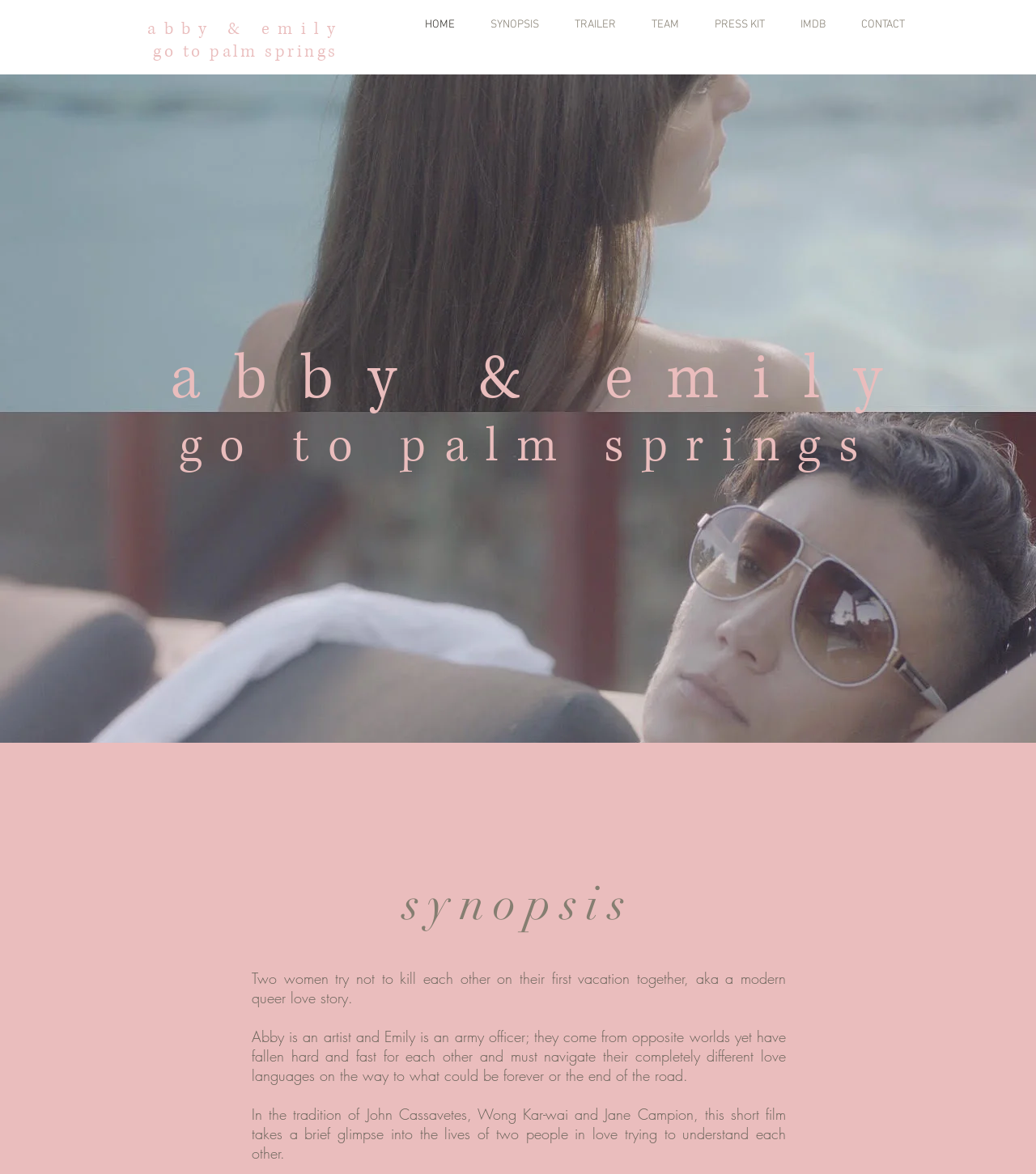What is the profession of Emily?
Answer the question with as much detail as you can, using the image as a reference.

I found this answer by reading the StaticText element that describes Emily as 'an army officer'.